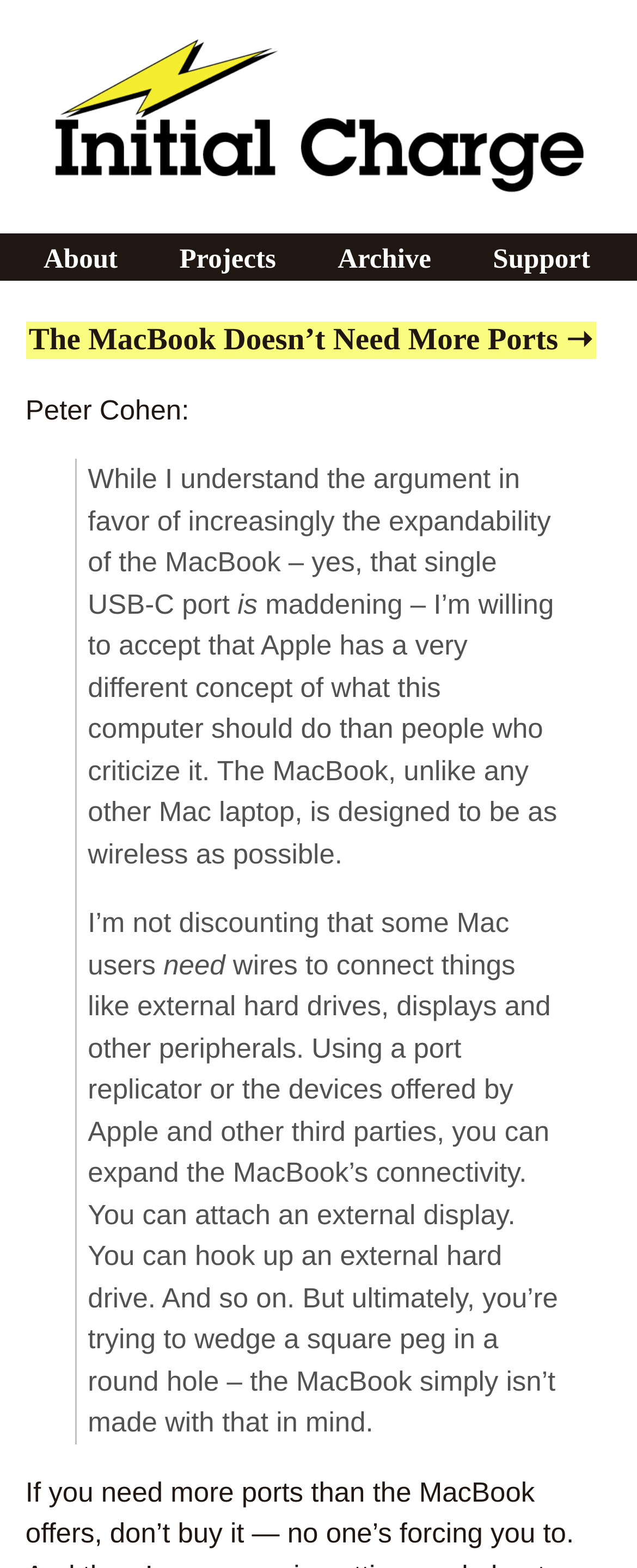What is the author's name?
Answer the question with just one word or phrase using the image.

Peter Cohen